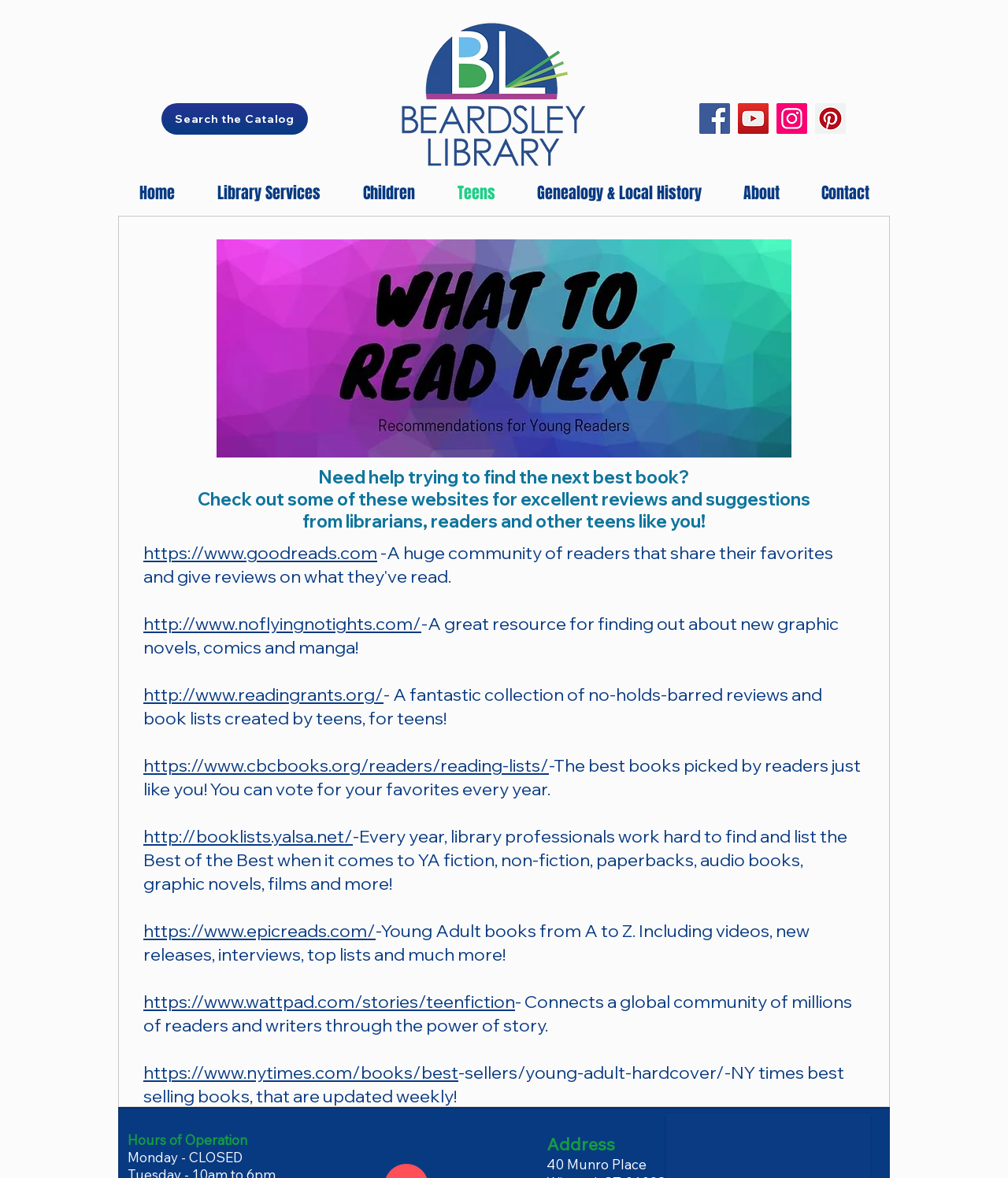Locate the bounding box coordinates of the clickable region necessary to complete the following instruction: "Search the catalog". Provide the coordinates in the format of four float numbers between 0 and 1, i.e., [left, top, right, bottom].

[0.16, 0.088, 0.305, 0.114]